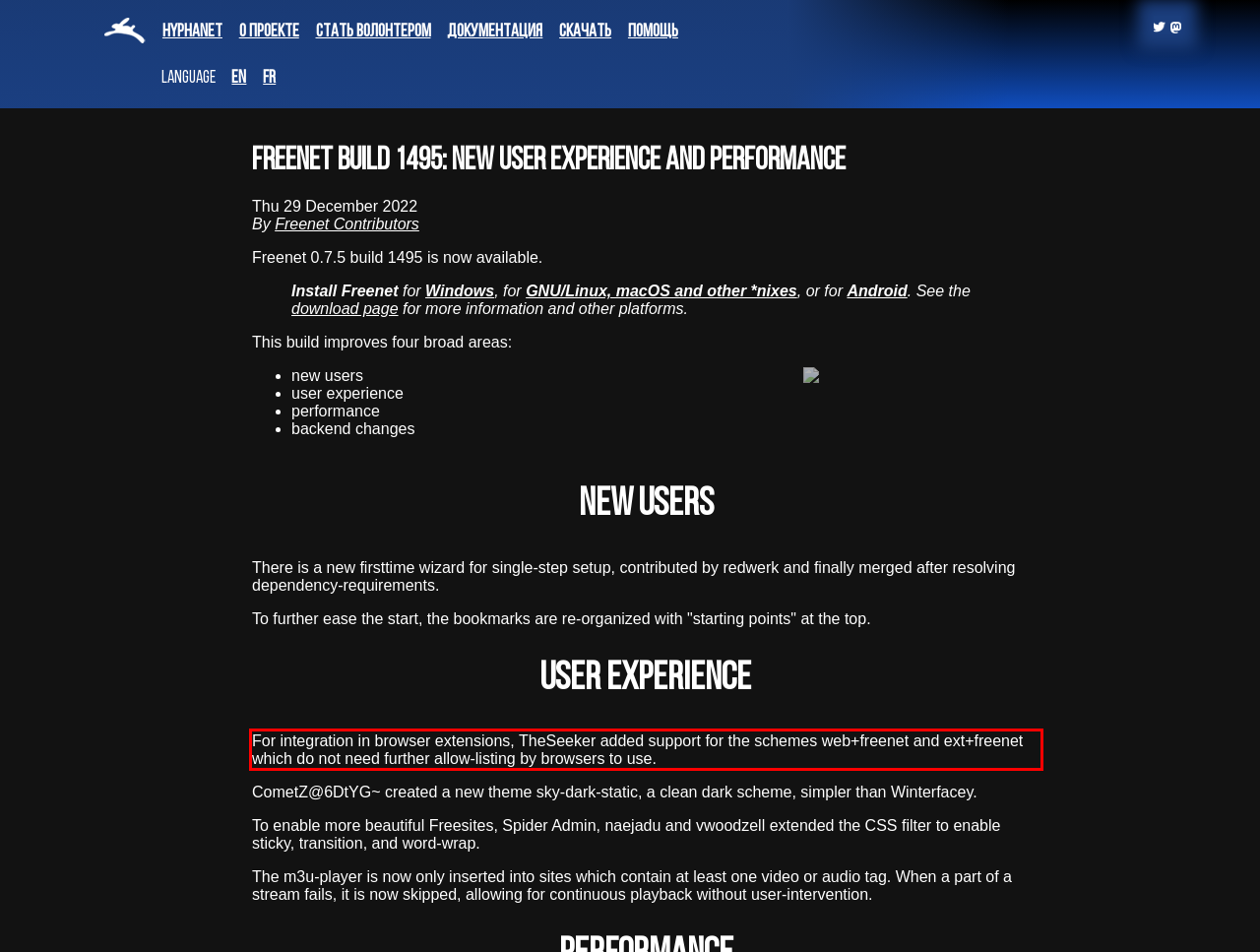You have a screenshot of a webpage with a red bounding box. Identify and extract the text content located inside the red bounding box.

For integration in browser extensions, TheSeeker added support for the schemes web+freenet and ext+freenet which do not need further allow-listing by browsers to use.